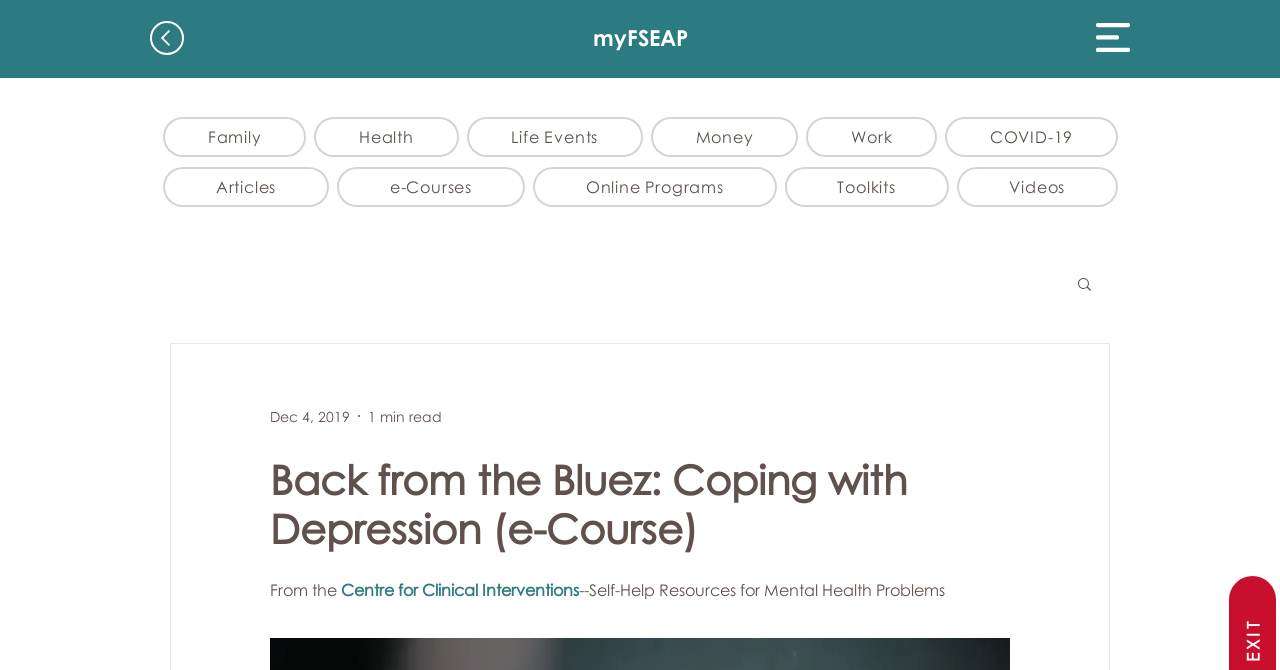Provide your answer in a single word or phrase: 
What is the purpose of the button with the image?

Search